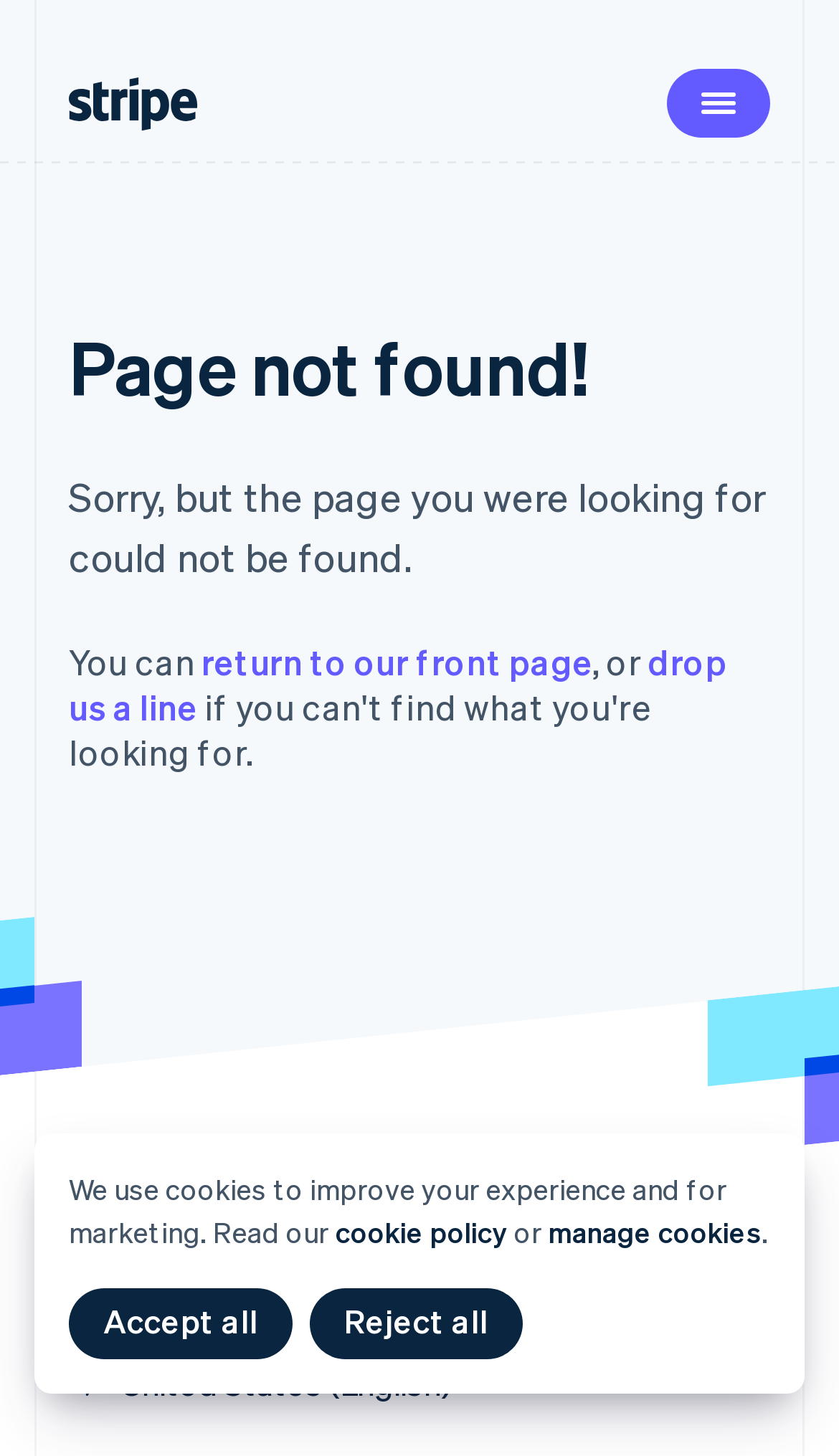Please identify the bounding box coordinates of the clickable element to fulfill the following instruction: "Go to the Stripe homepage". The coordinates should be four float numbers between 0 and 1, i.e., [left, top, right, bottom].

[0.087, 0.885, 0.2, 0.922]